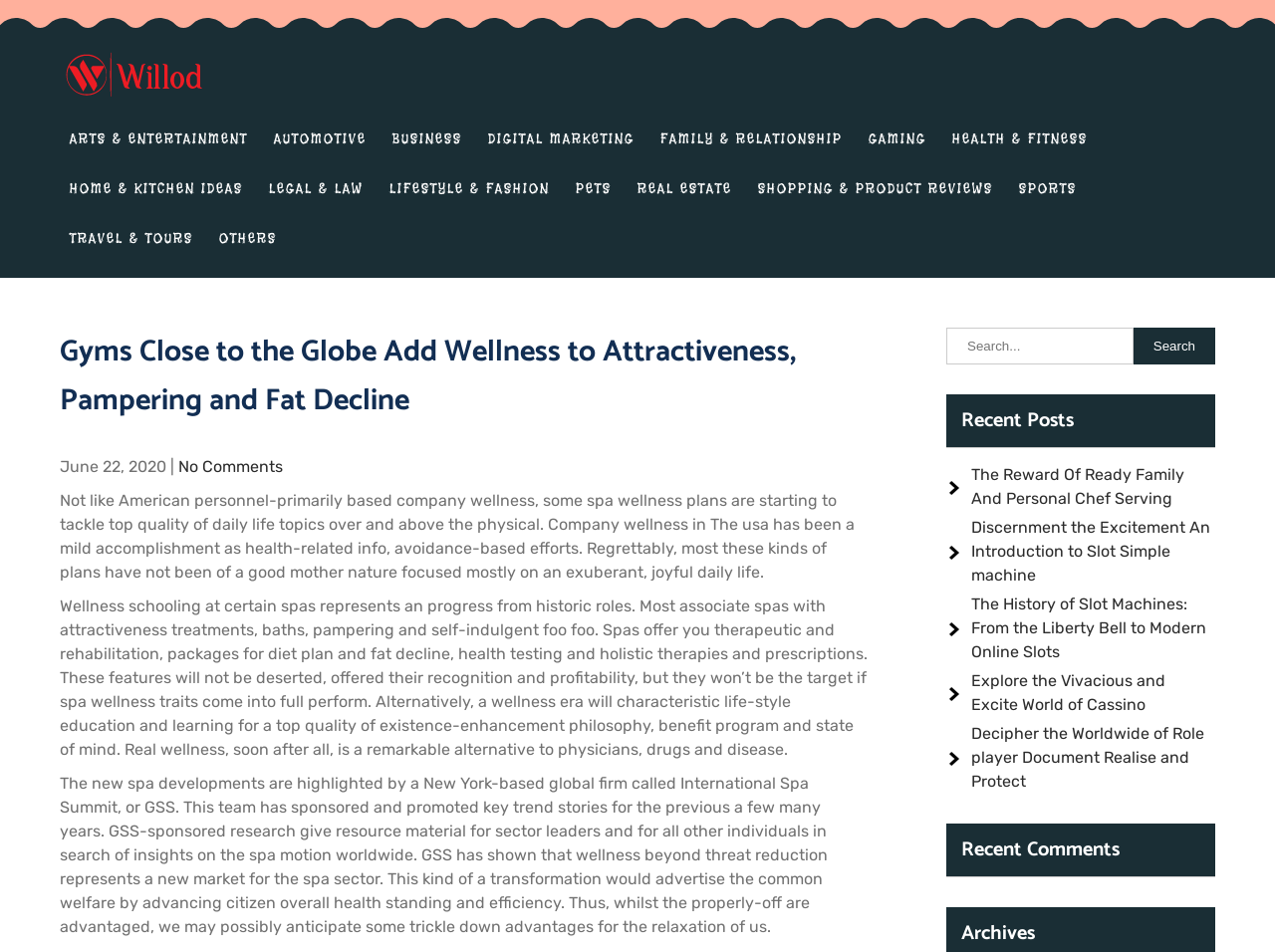Answer the following query concisely with a single word or phrase:
What categories are listed on the webpage?

ARTS & ENTERTAINMENT, AUTOMOTIVE, ...